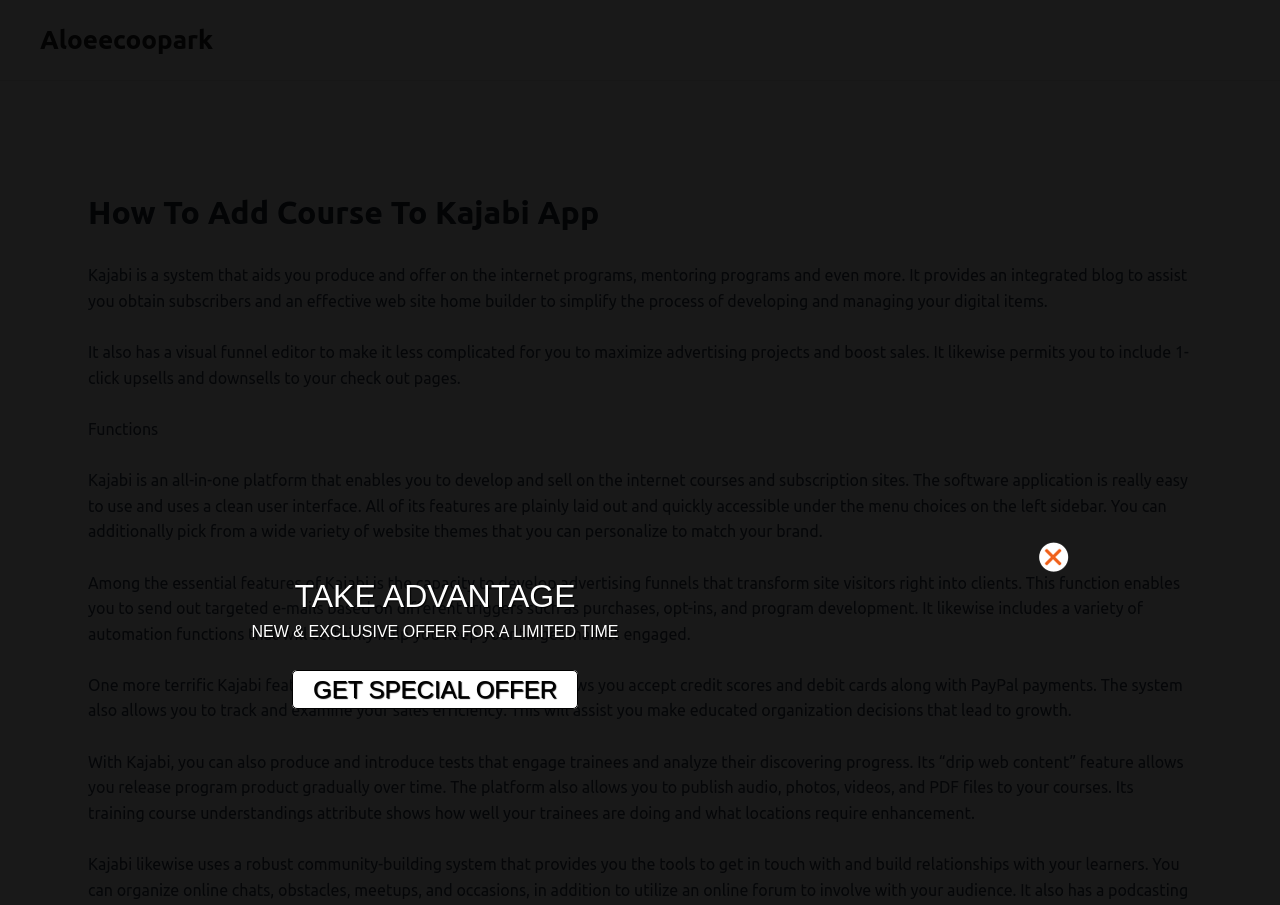Identify and extract the main heading from the webpage.

How To Add Course To Kajabi App